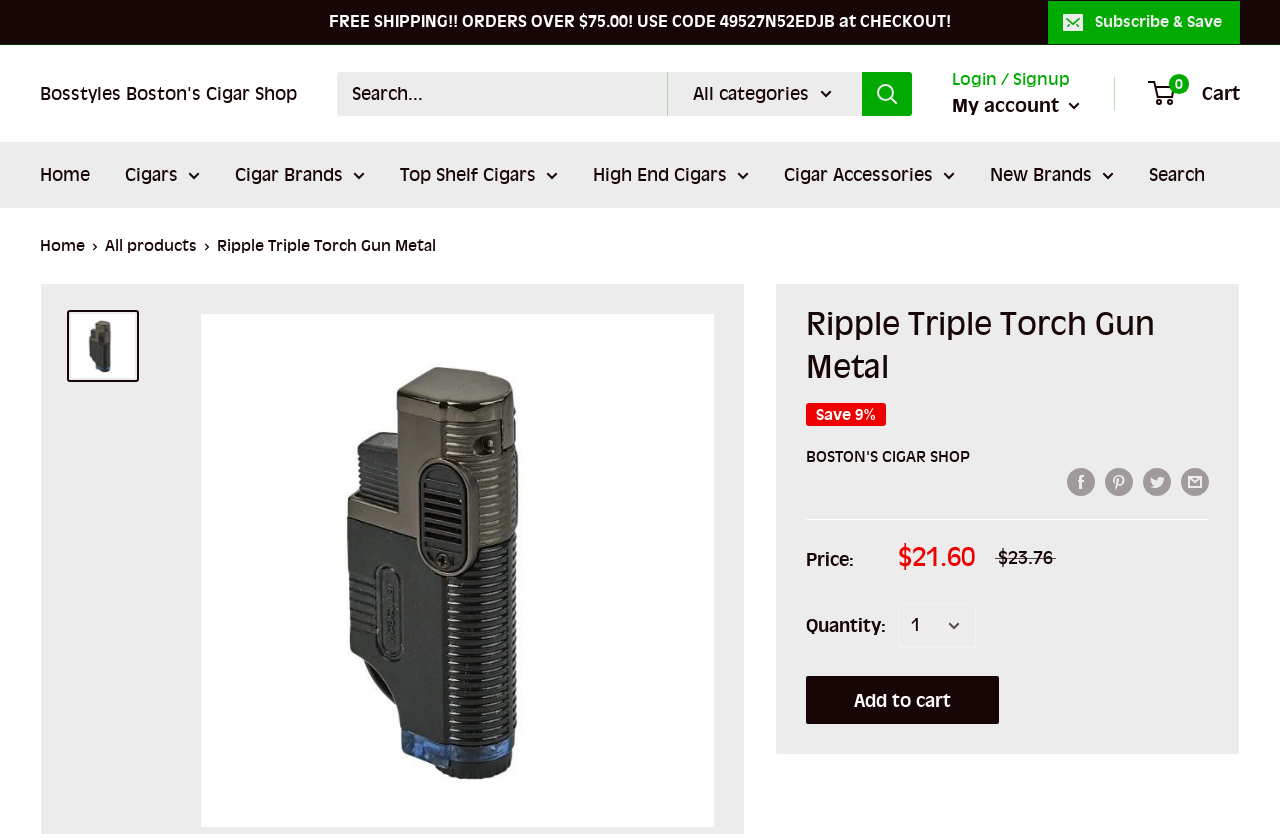Please specify the coordinates of the bounding box for the element that should be clicked to carry out this instruction: "View my account". The coordinates must be four float numbers between 0 and 1, formatted as [left, top, right, bottom].

[0.744, 0.106, 0.844, 0.147]